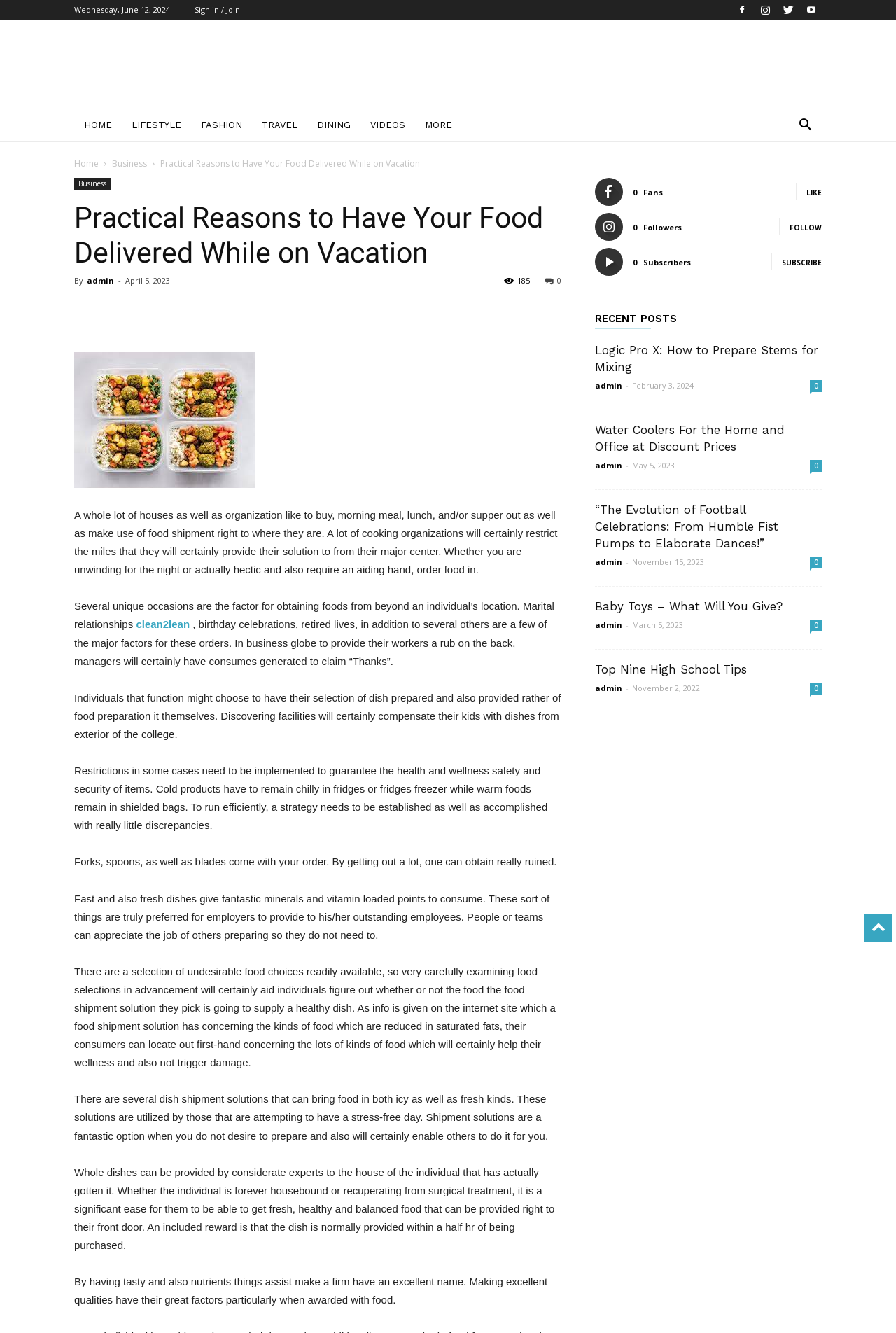Describe all the visual and textual components of the webpage comprehensively.

This webpage appears to be a blog or article page, with a focus on lifestyle and travel. At the top of the page, there is a navigation menu with links to different sections, including "Home", "Lifestyle", "Fashion", "Travel", "Dining", "Videos", and "More". Below the navigation menu, there is a header section with a title "Practical Reasons to Have Your Food Delivered While on Vacation" and a subtitle "By admin" with a date "April 5, 2023".

The main content of the page is divided into several sections. The first section discusses the benefits of having food delivered while on vacation, including convenience and time-saving. The text is accompanied by a few social media links and a "Like" button.

The next section appears to be a list of recent posts, with headings and links to different articles. The articles have titles such as "Logic Pro X: How to Prepare Stems for Mixing", "Water Coolers For the Home and Office at Discount Prices", and "“The Evolution of Football Celebrations: From Humble Fist Pumps to Elaborate Dances!”". Each article has a link to the full text, as well as information about the author and the date published.

On the right-hand side of the page, there is a complementary section with links to social media profiles, including Facebook, Twitter, and Pinterest. There is also a section with information about the number of fans, followers, and subscribers.

At the bottom of the page, there is a section with more recent posts, with similar formatting to the previous section. Overall, the page has a clean and organized layout, with a focus on providing information and resources related to lifestyle and travel.